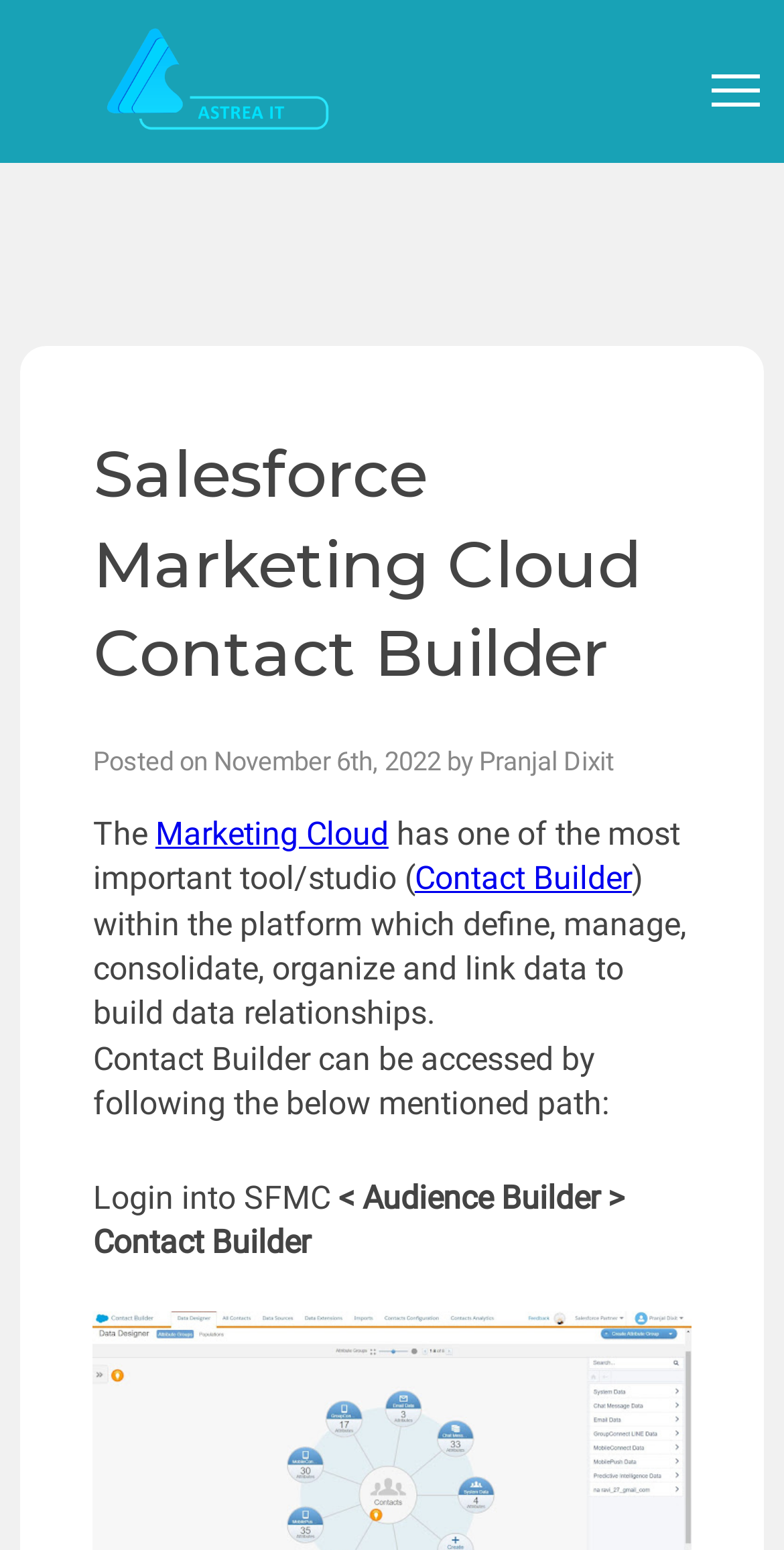What is the path to access Contact Builder?
Please answer the question with as much detail and depth as you can.

The path is mentioned in the static text 'Login into SFMC > Audience Builder > Contact Builder' which is located below the text 'Contact Builder can be accessed by following the below mentioned path:'.